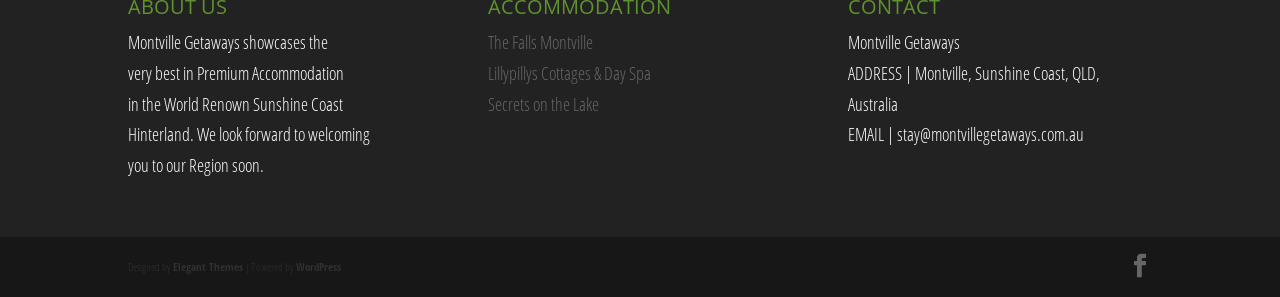From the element description Secrets on the Lake, predict the bounding box coordinates of the UI element. The coordinates must be specified in the format (top-left x, top-left y, bottom-right x, bottom-right y) and should be within the 0 to 1 range.

[0.381, 0.308, 0.468, 0.389]